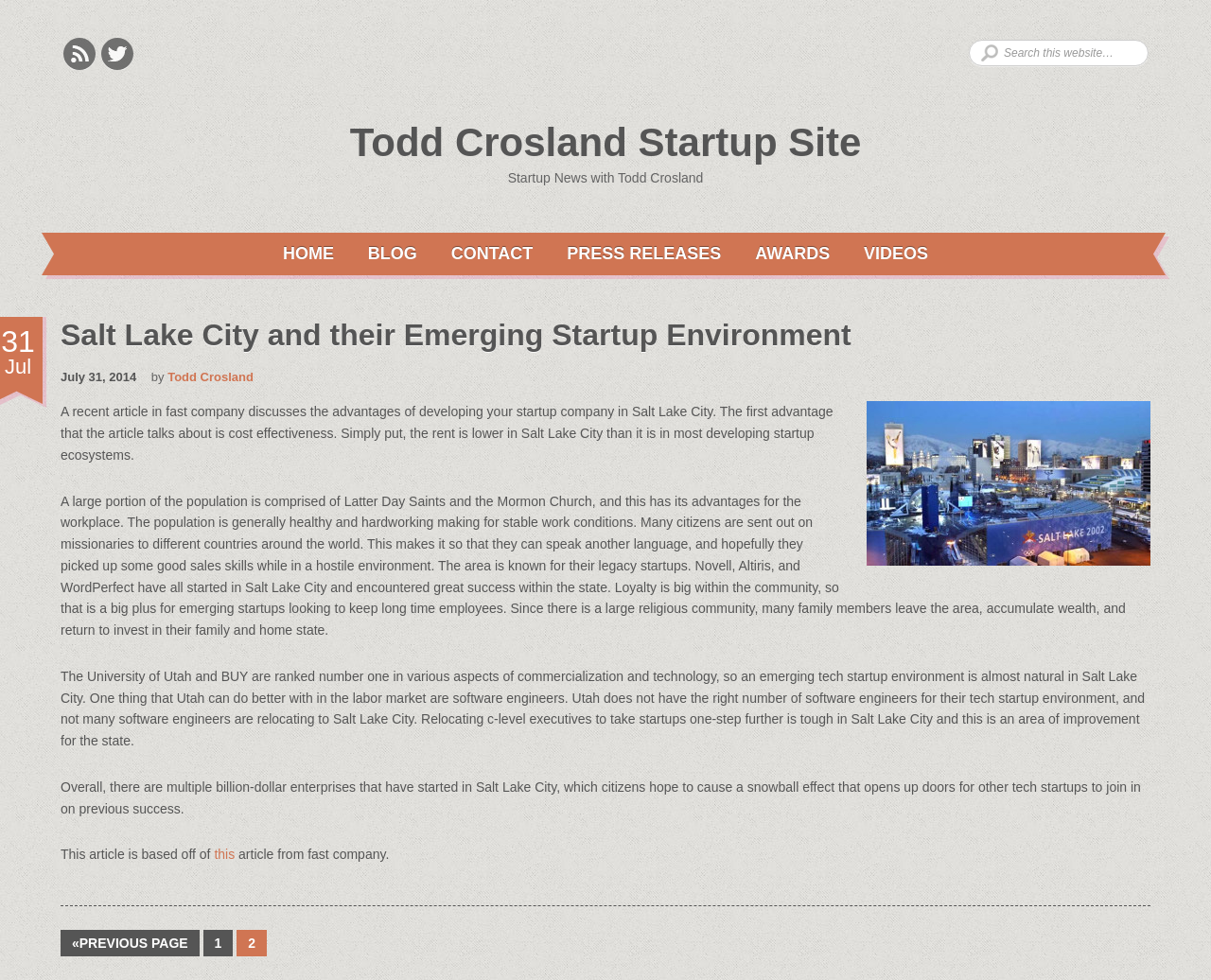Respond with a single word or phrase for the following question: 
What is the author of the article?

Todd Crosland